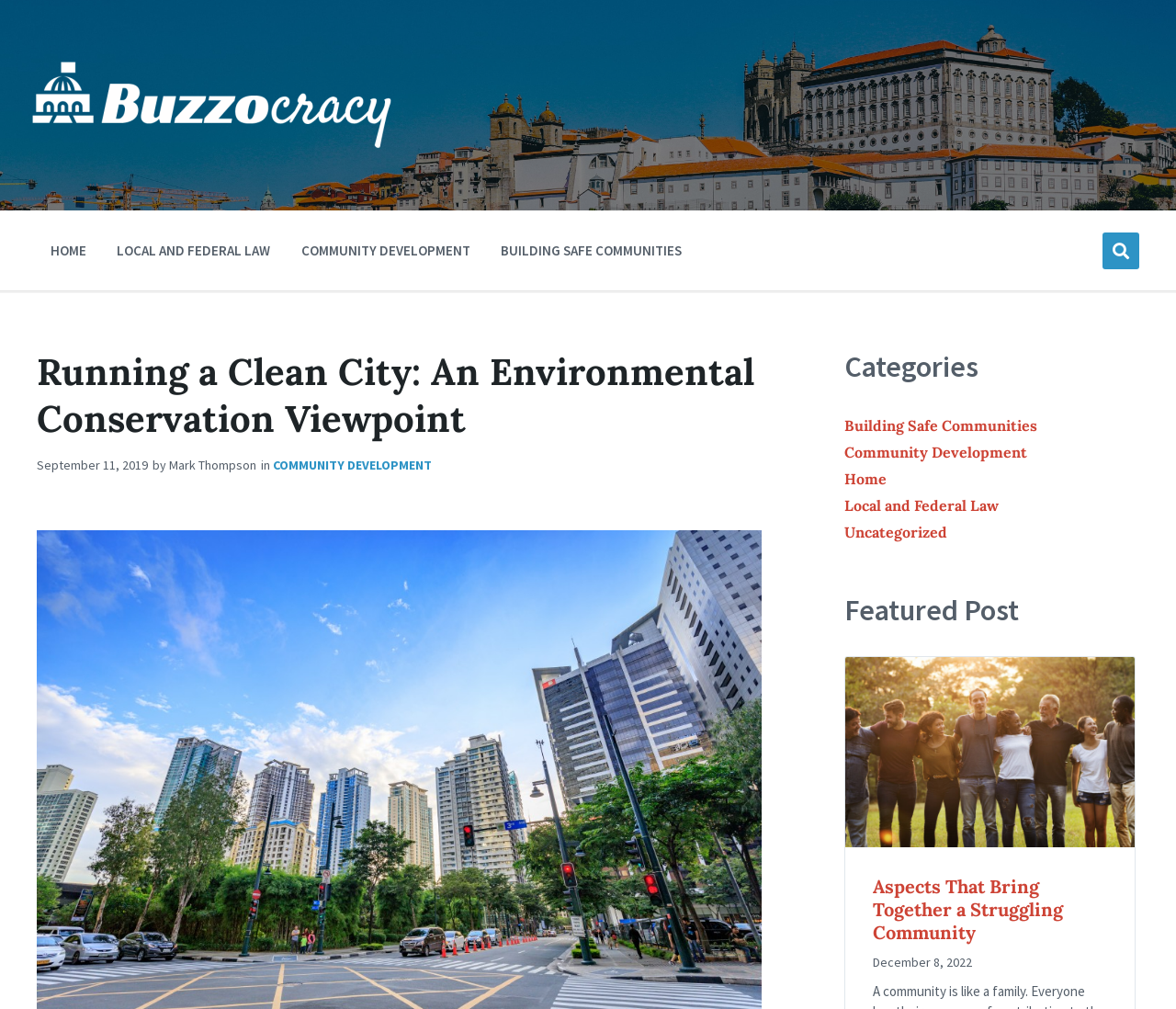How many links are in the main navigation menu?
Using the picture, provide a one-word or short phrase answer.

4